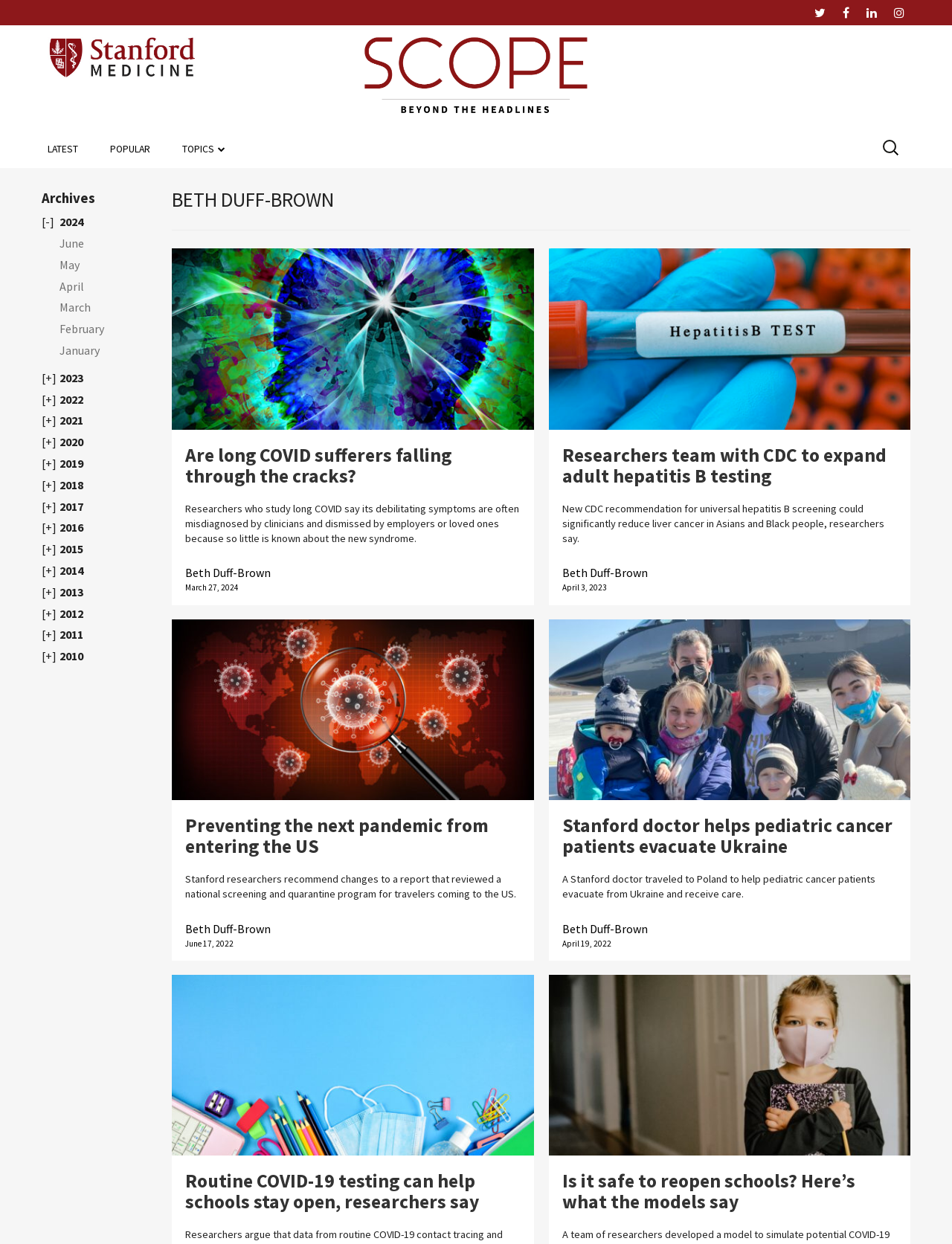Locate the bounding box coordinates of the clickable element to fulfill the following instruction: "Go to the author's page". Provide the coordinates as four float numbers between 0 and 1 in the format [left, top, right, bottom].

[0.195, 0.454, 0.285, 0.466]